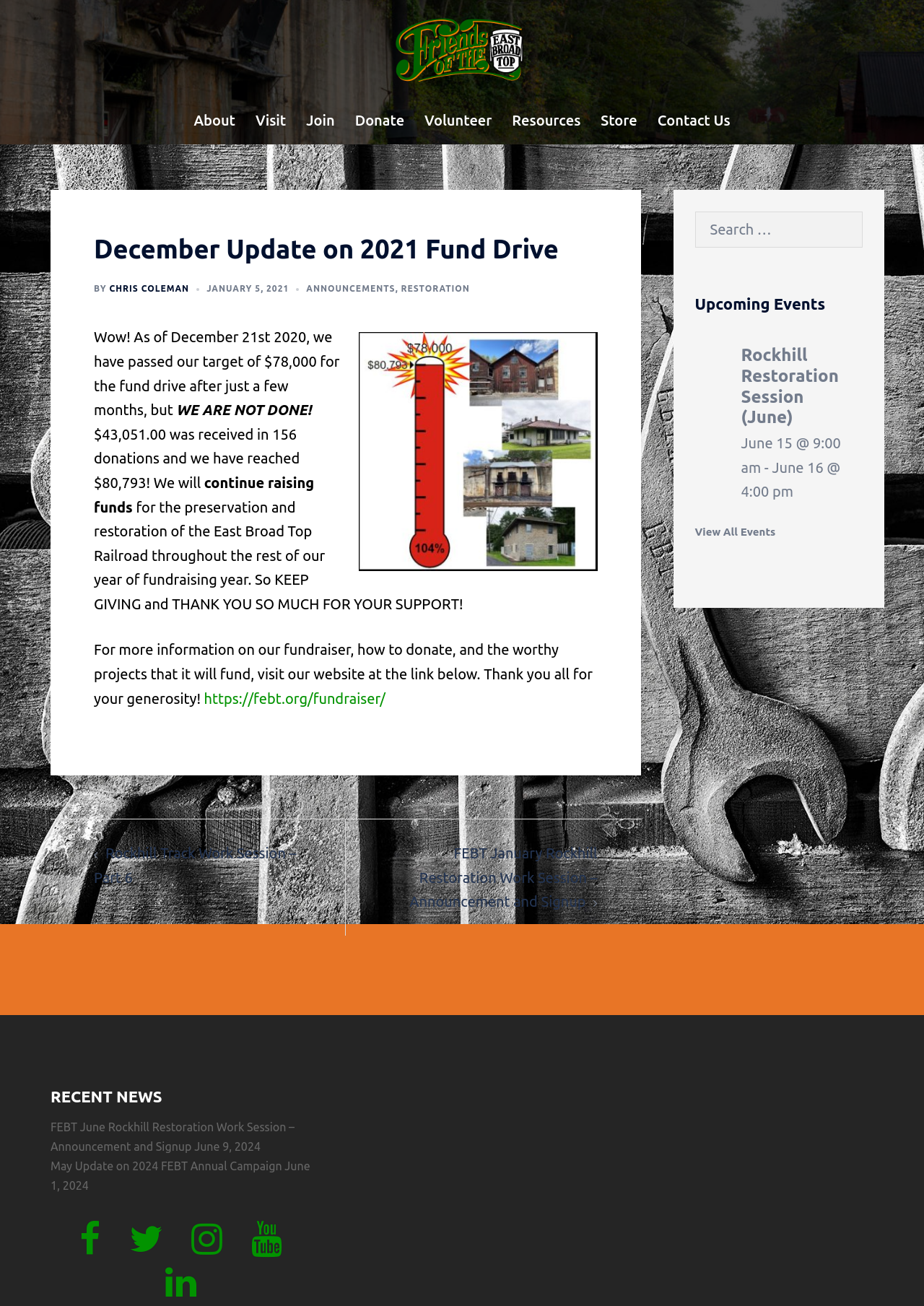What is the purpose of the fundraiser?
Please analyze the image and answer the question with as much detail as possible.

I found the answer by reading the article on the webpage, which mentions that the fundraiser is for 'the preservation and restoration of the East Broad Top Railroad throughout the rest of our year of fundraising year'. This indicates that the purpose of the fundraiser is for the preservation and restoration of the East Broad Top Railroad.